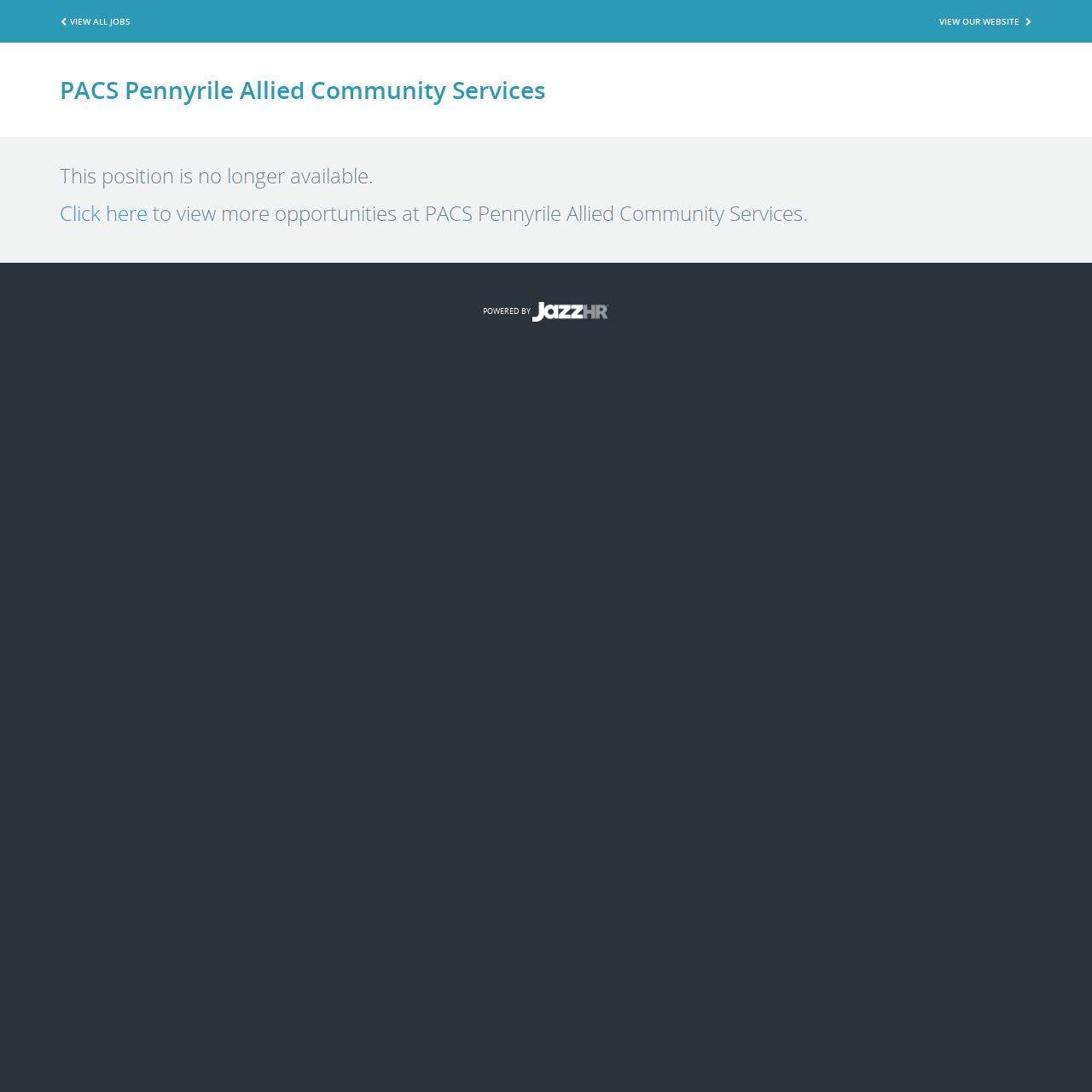How many links are there in the top section of the webpage?
Using the information from the image, provide a comprehensive answer to the question.

I found two link elements in the top section of the webpage, one that says 'VIEW ALL JOBS' and another that says 'VIEW OUR WEBSITE'.